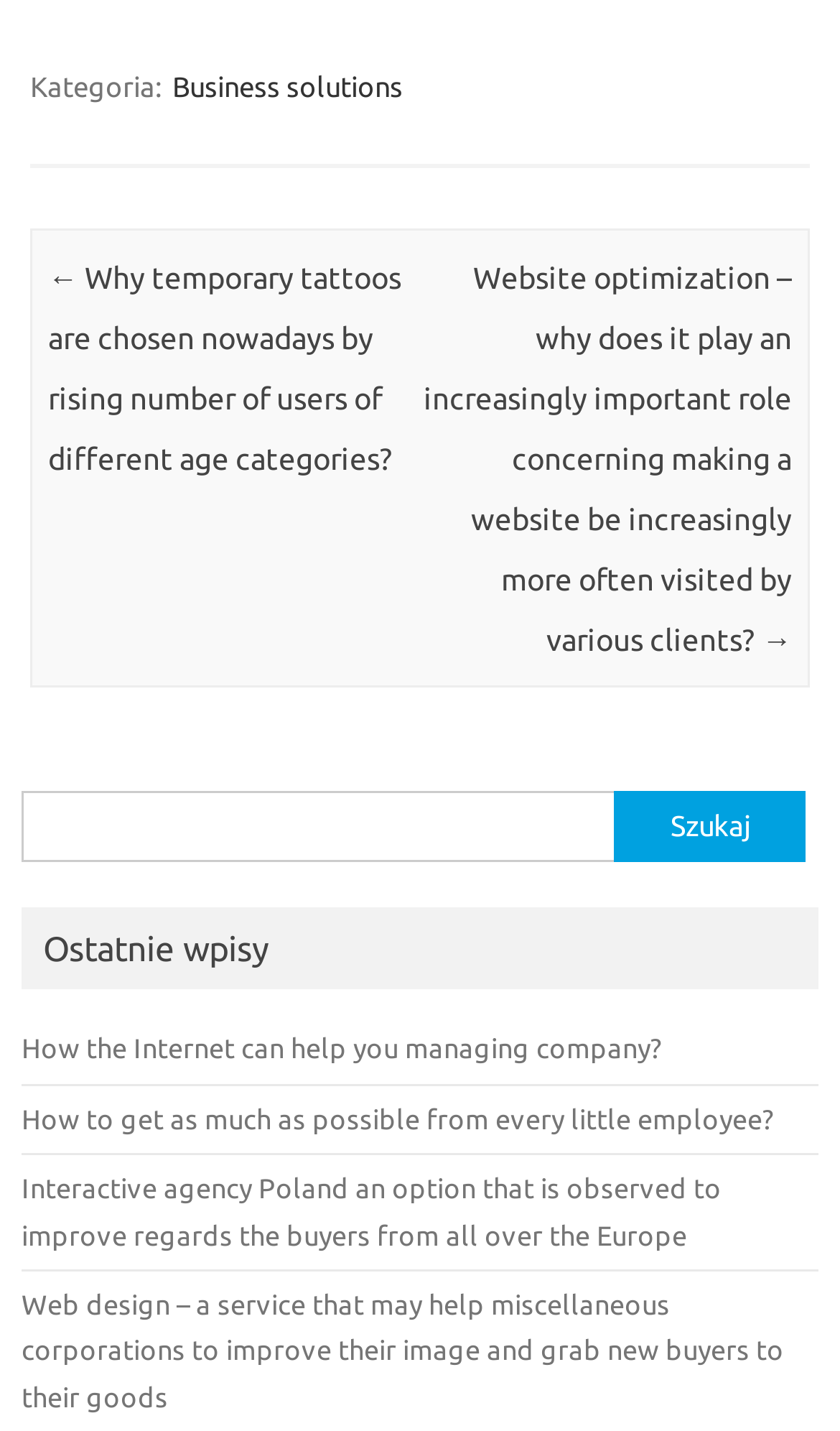Locate the bounding box coordinates of the clickable area to execute the instruction: "Click on 'How the Internet can help you managing company?'". Provide the coordinates as four float numbers between 0 and 1, represented as [left, top, right, bottom].

[0.026, 0.722, 0.787, 0.743]